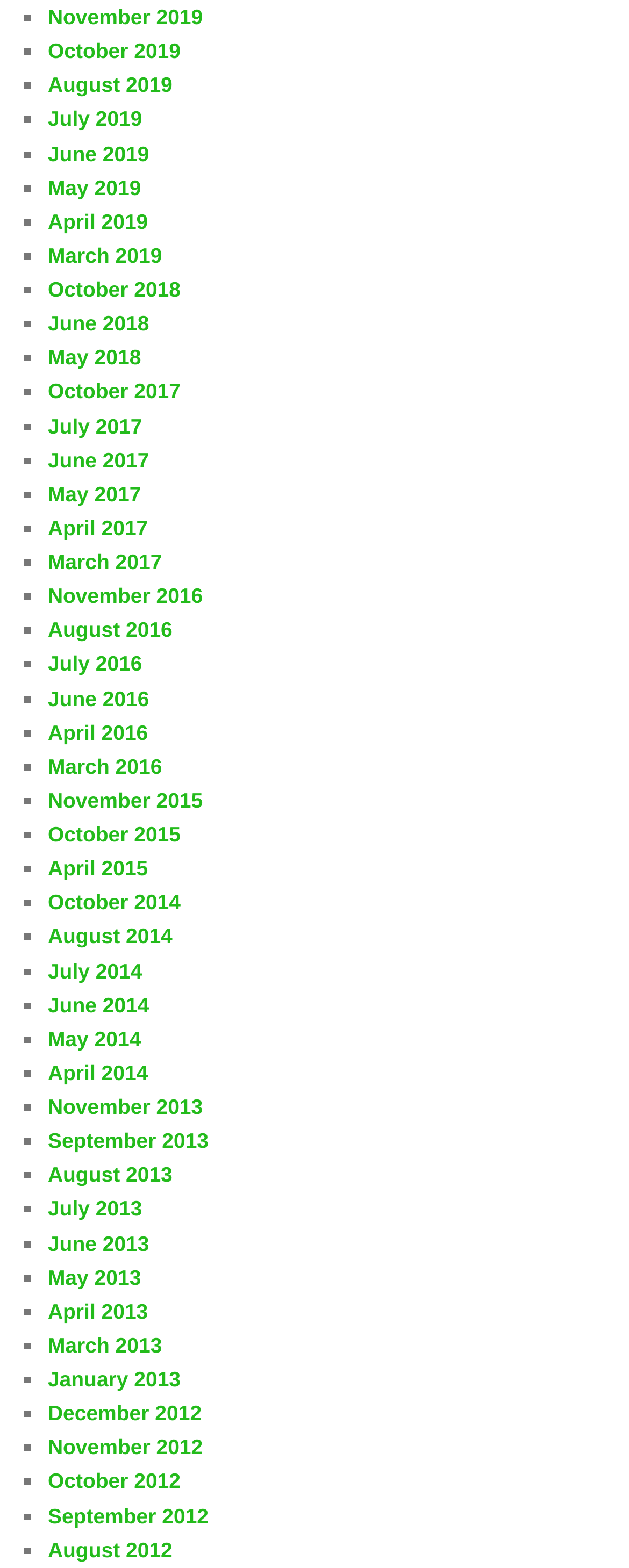Please identify the bounding box coordinates of the clickable element to fulfill the following instruction: "Click November 2019". The coordinates should be four float numbers between 0 and 1, i.e., [left, top, right, bottom].

[0.076, 0.003, 0.322, 0.019]